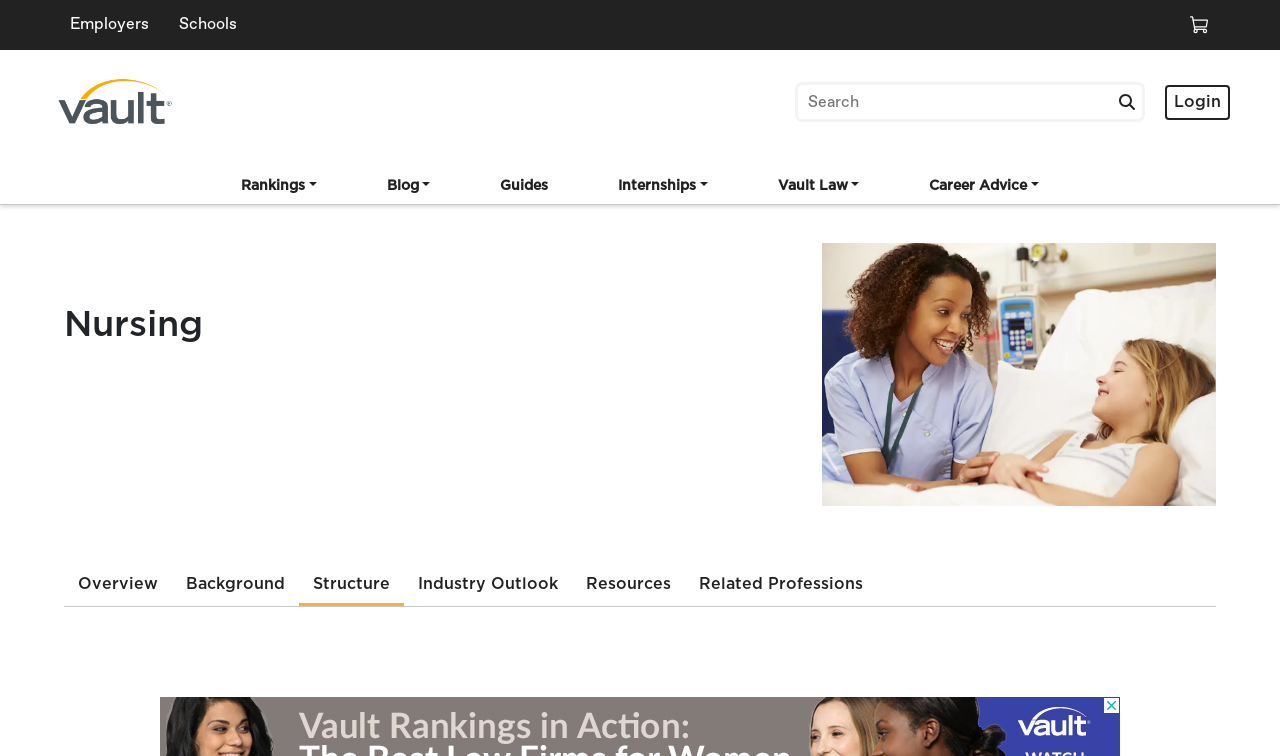Please locate the UI element described by "Background" and provide its bounding box coordinates.

[0.145, 0.757, 0.223, 0.789]